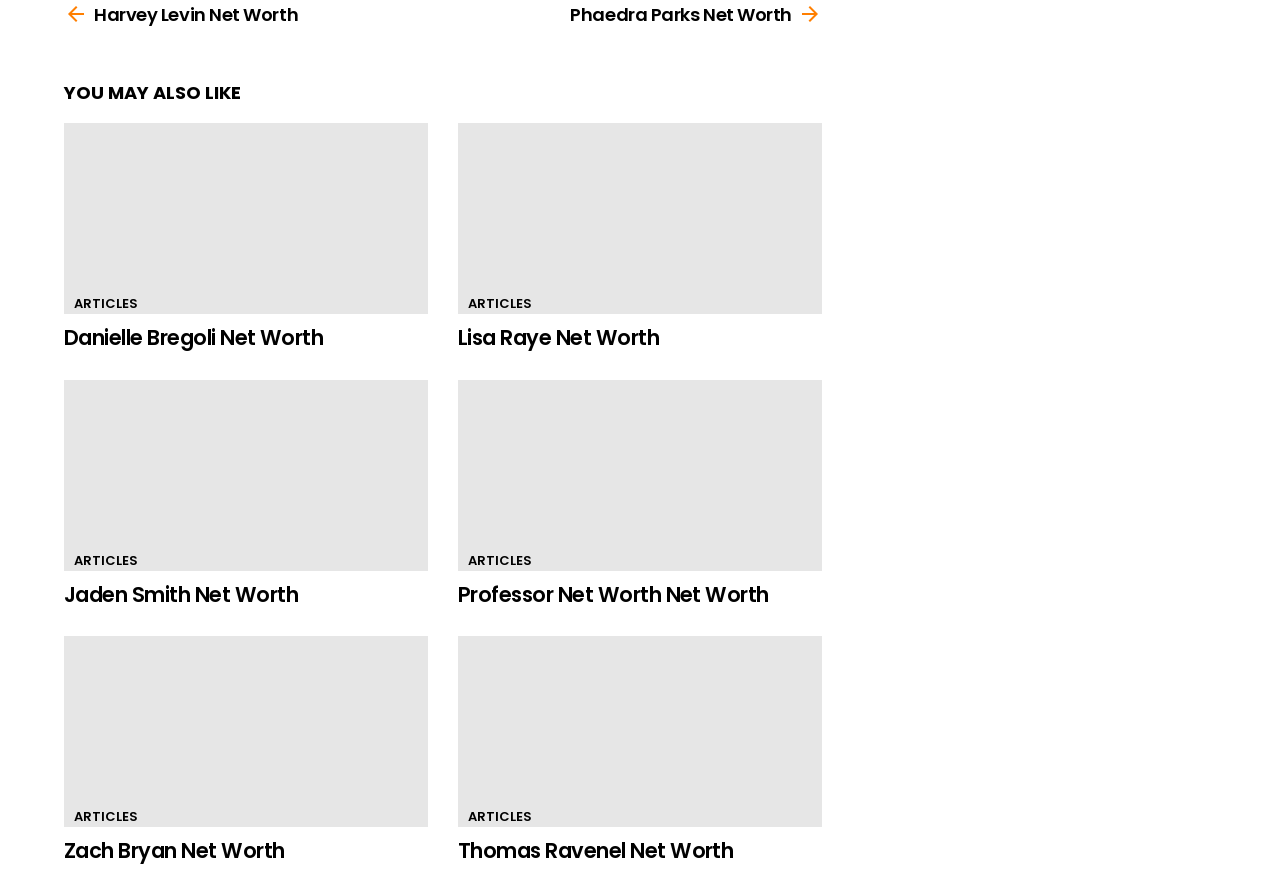Can you find the bounding box coordinates for the element to click on to achieve the instruction: "Explore Zach Bryan's net worth"?

[0.05, 0.729, 0.334, 0.948]